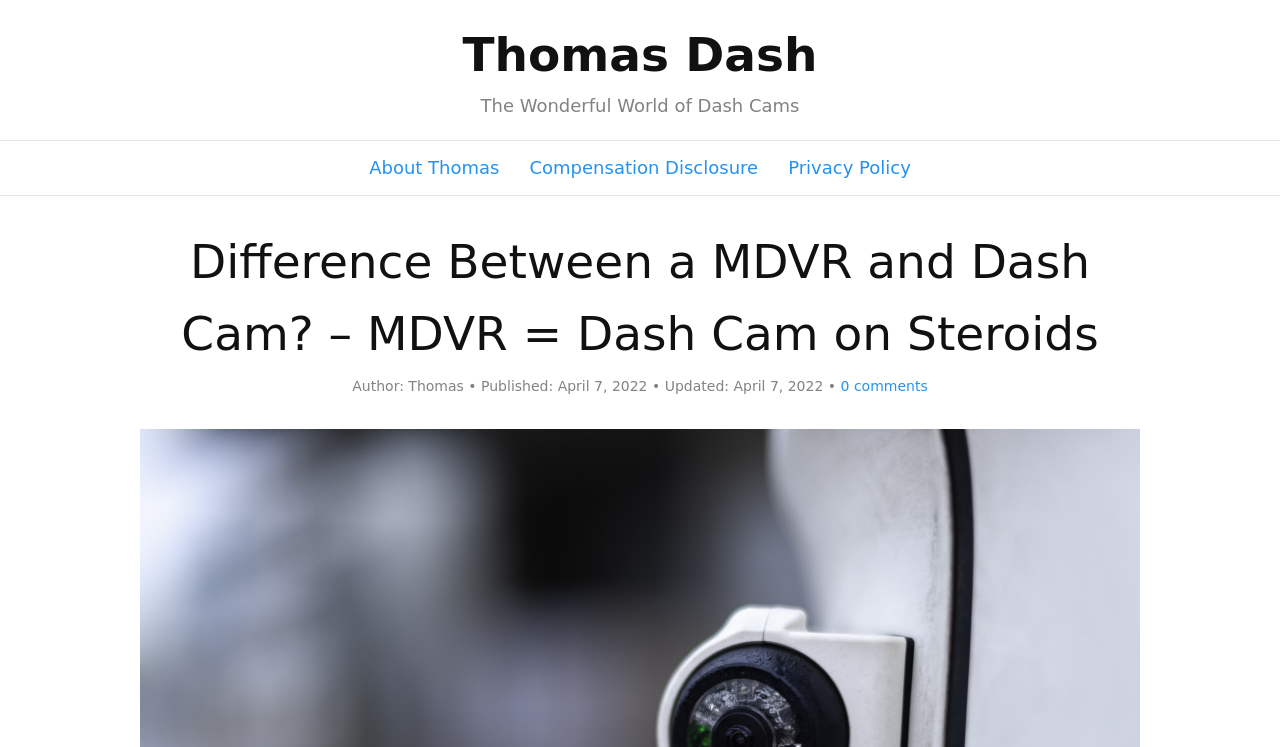Provide the bounding box coordinates for the UI element that is described by this text: "Privacy Policy". The coordinates should be in the form of four float numbers between 0 and 1: [left, top, right, bottom].

[0.616, 0.189, 0.712, 0.261]